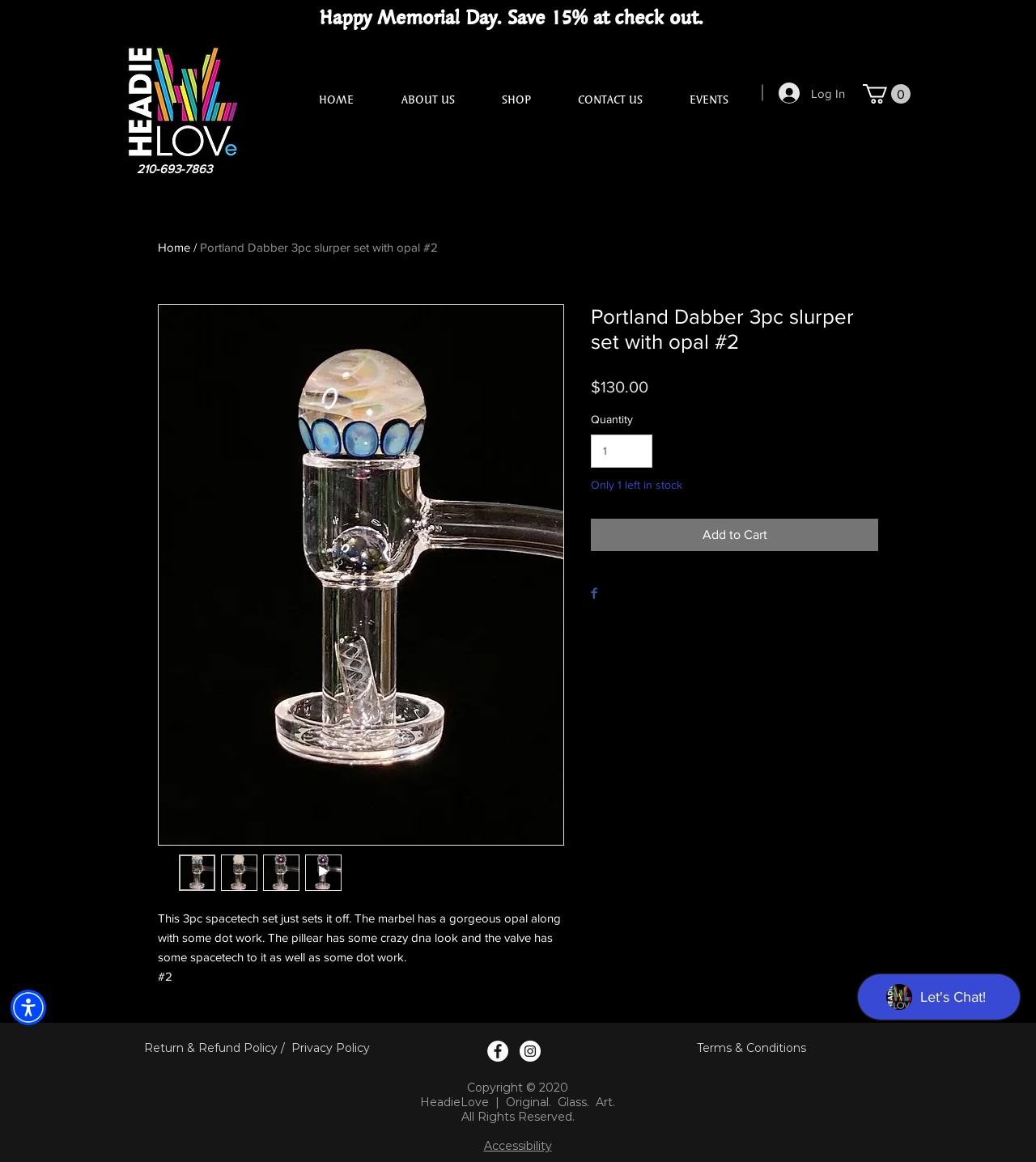What is the price of the Portland Dabber 3pc slurper set?
Please respond to the question with a detailed and informative answer.

I found the price by looking at the static text element with the text '$130.00' located below the product description.